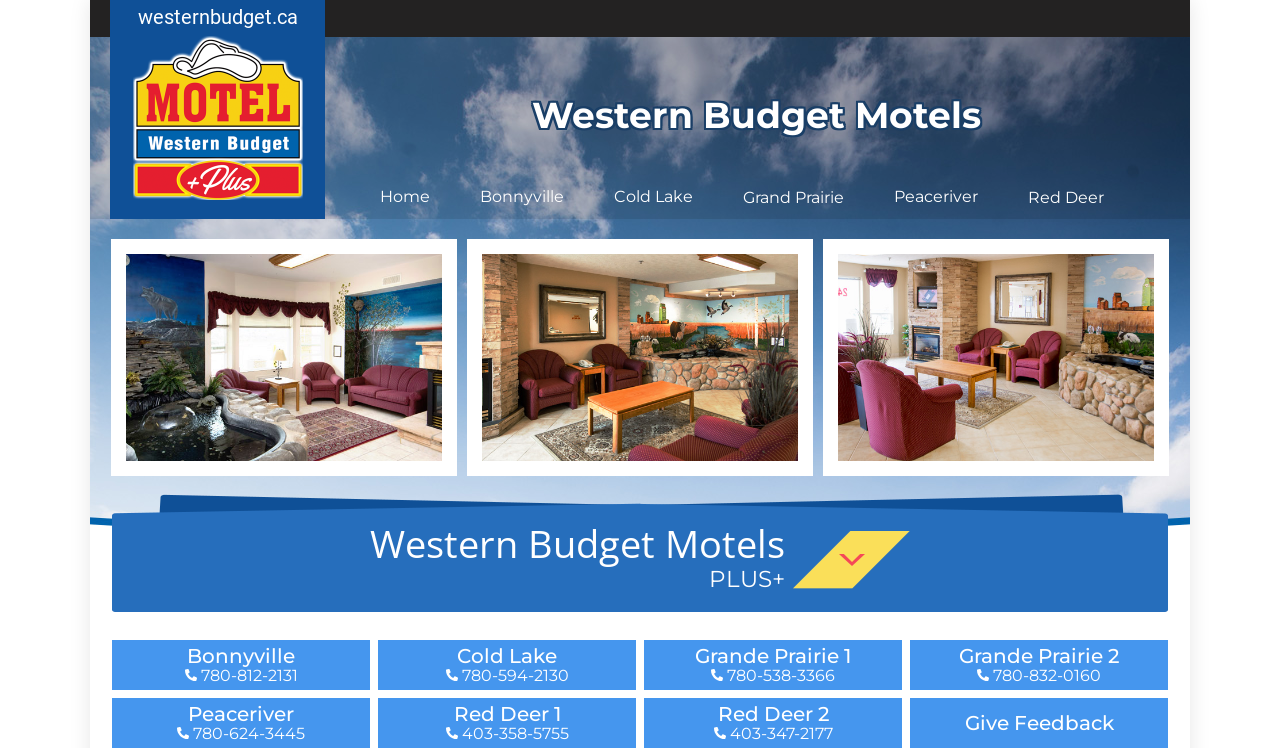Find the bounding box coordinates of the element to click in order to complete the given instruction: "Make a reservation in Cold Lake."

[0.48, 0.249, 0.541, 0.277]